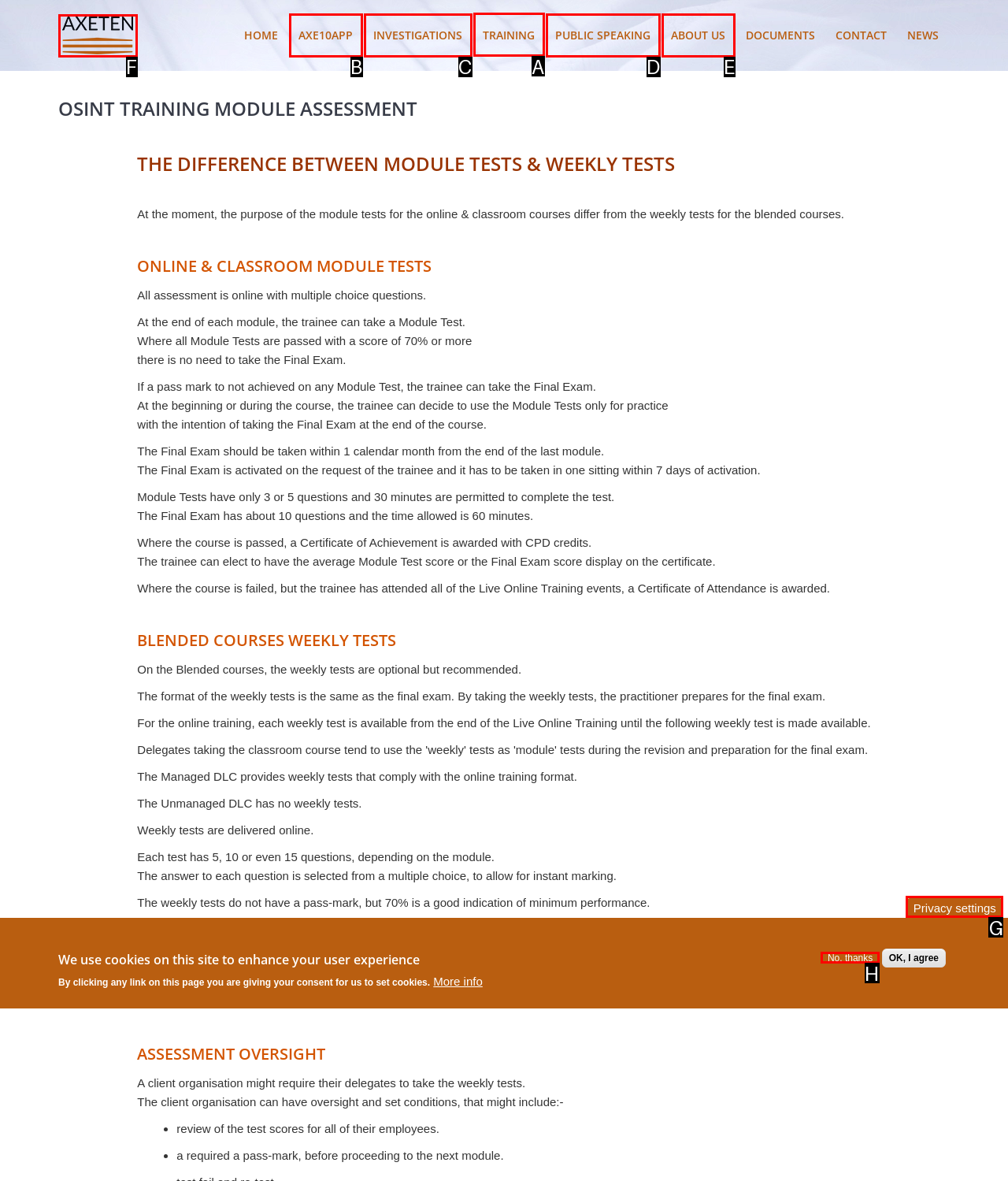Select the letter associated with the UI element you need to click to perform the following action: Click TRAINING
Reply with the correct letter from the options provided.

A